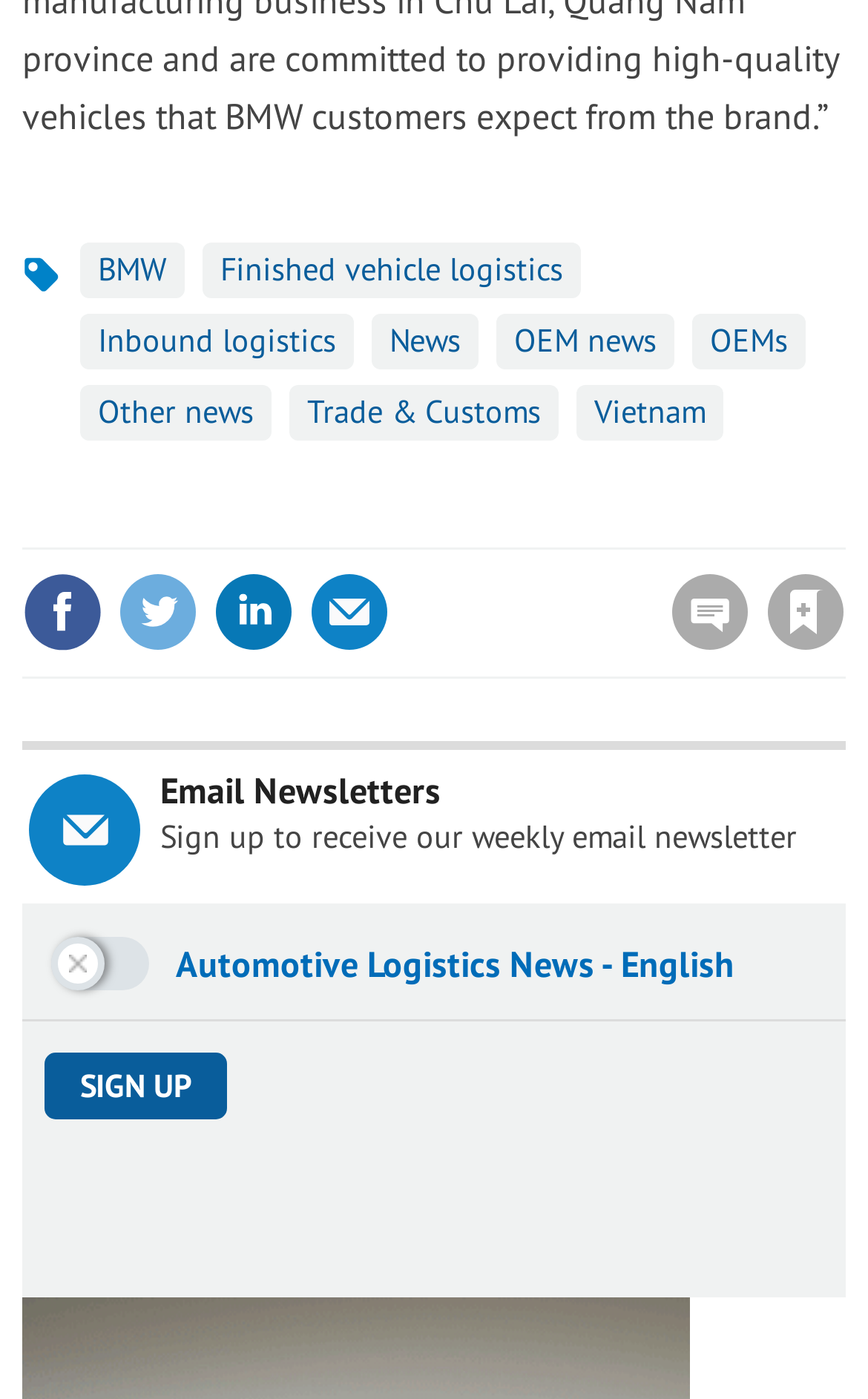Indicate the bounding box coordinates of the clickable region to achieve the following instruction: "Save this article."

[0.882, 0.409, 0.974, 0.466]